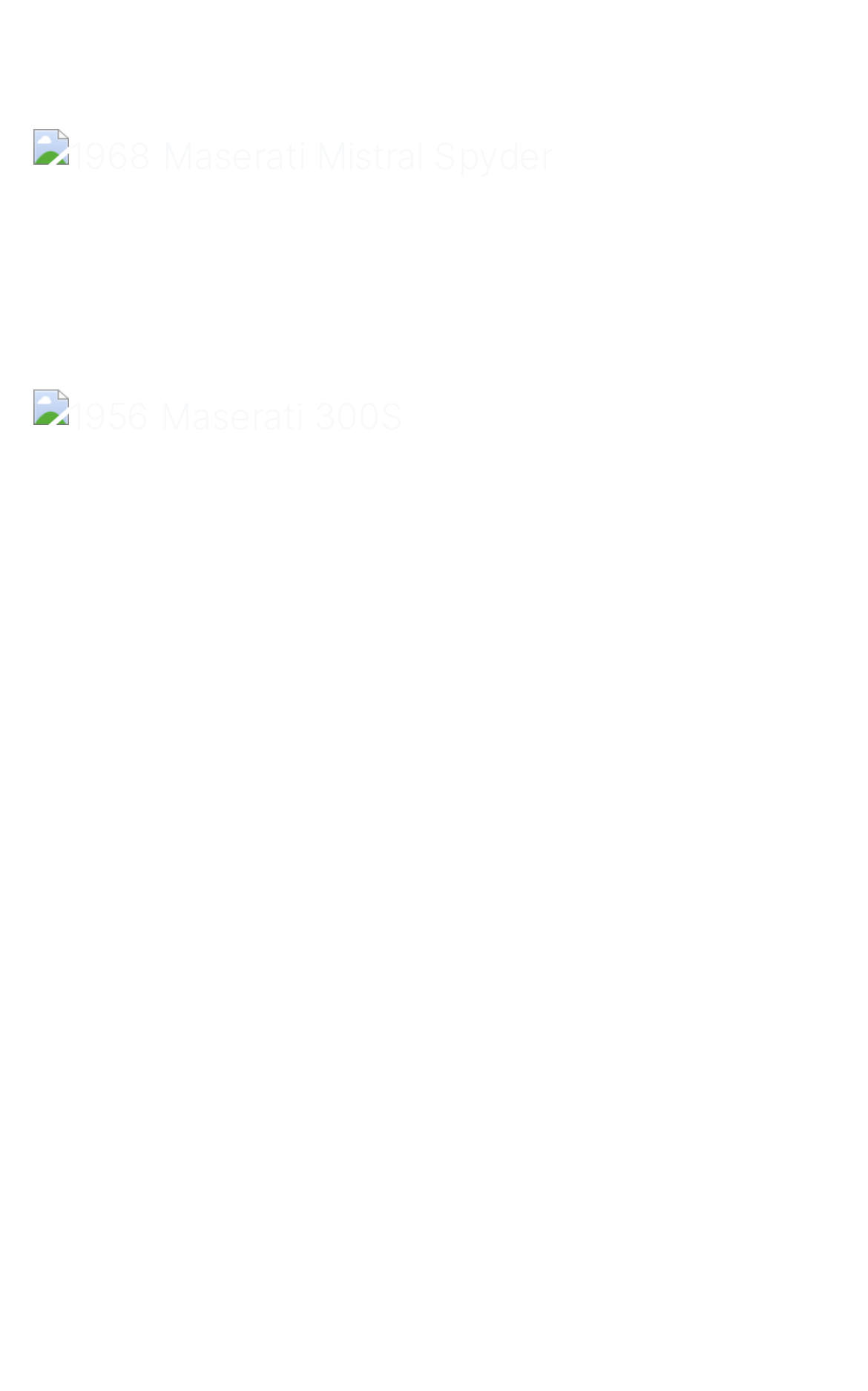Answer the question with a brief word or phrase:
How many links are there in the list of car brands?

21